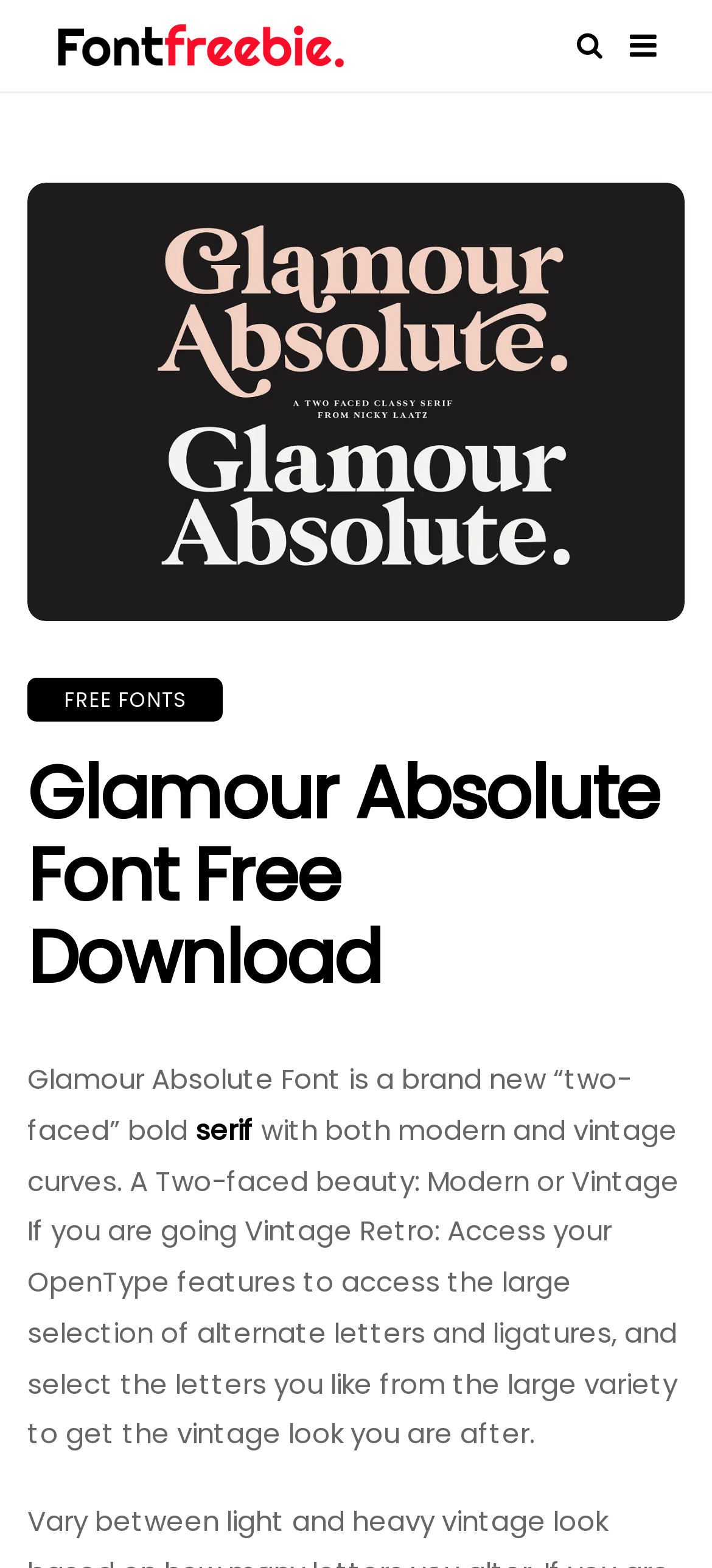What is the purpose of accessing OpenType features?
By examining the image, provide a one-word or phrase answer.

Get vintage look